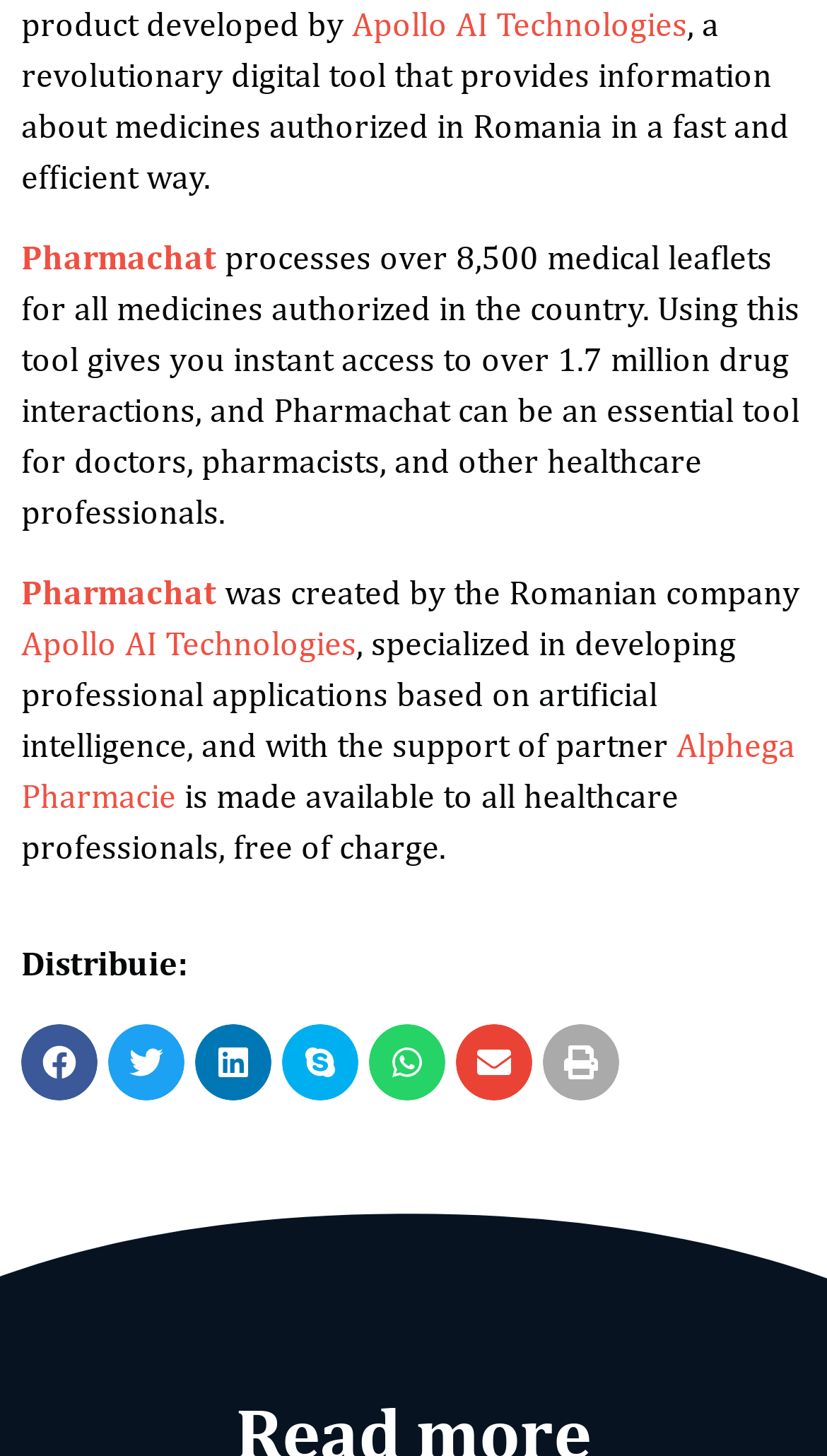Determine the bounding box coordinates for the UI element with the following description: "alt="Access of West Michigan"". The coordinates should be four float numbers between 0 and 1, represented as [left, top, right, bottom].

None